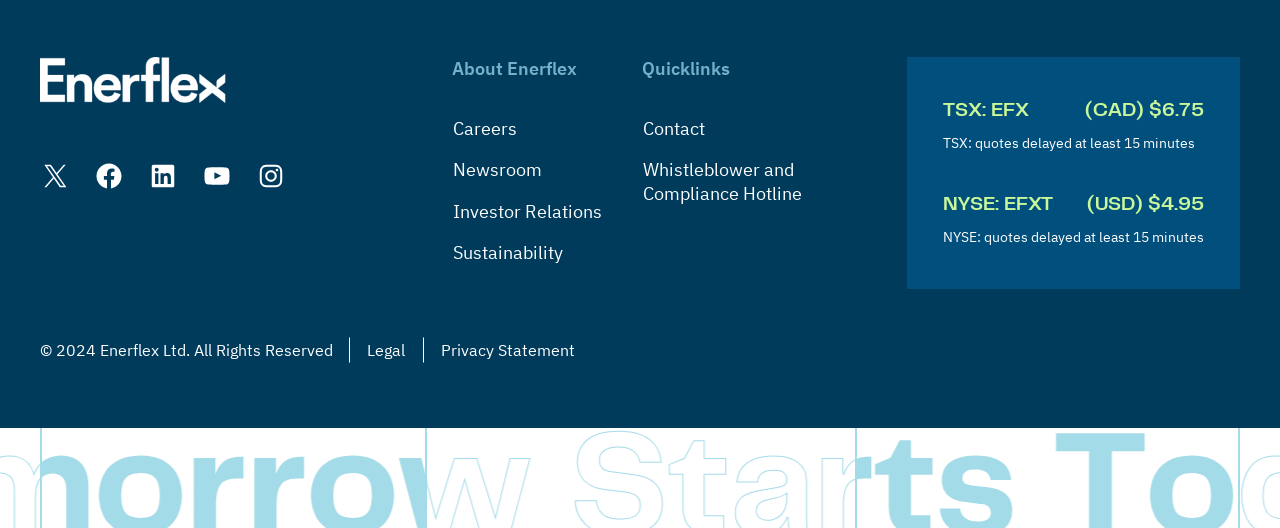Find the bounding box coordinates of the area that needs to be clicked in order to achieve the following instruction: "View Facebook page". The coordinates should be specified as four float numbers between 0 and 1, i.e., [left, top, right, bottom].

[0.073, 0.306, 0.097, 0.362]